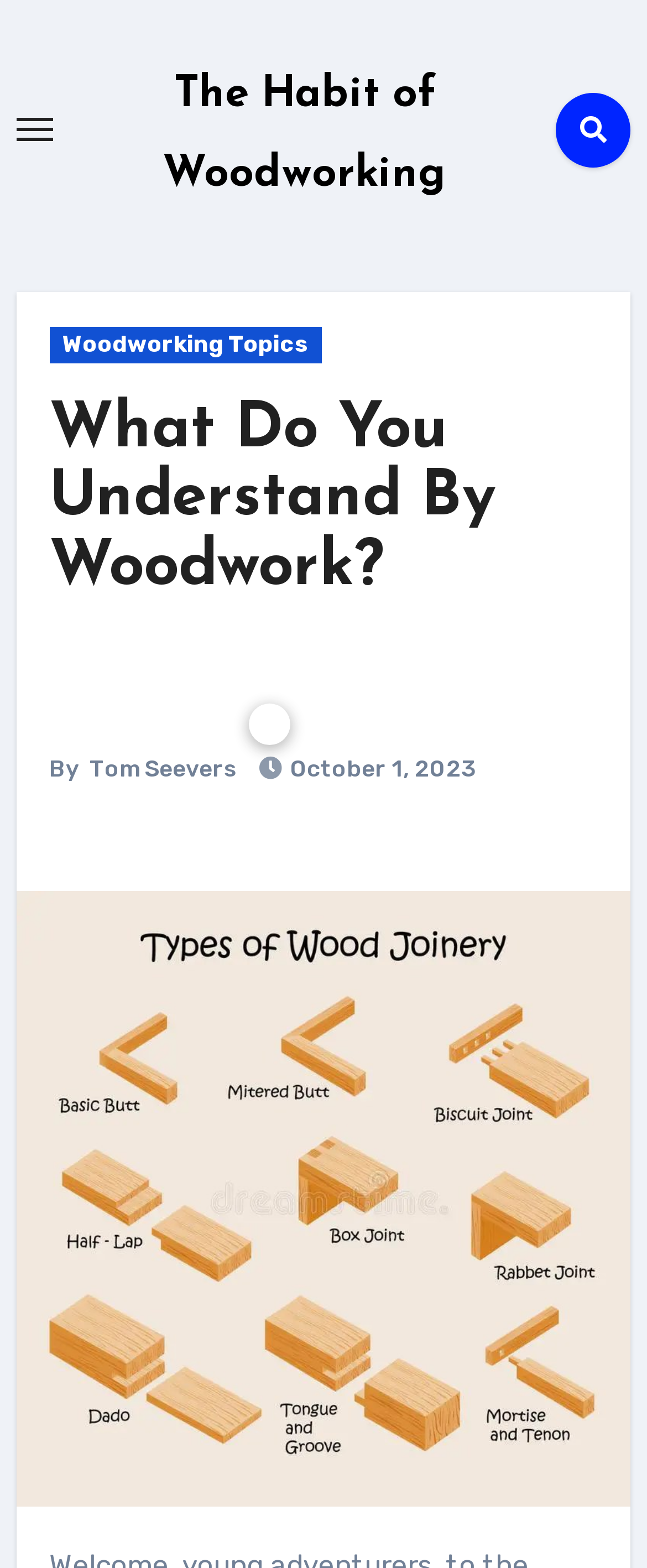Please extract the webpage's main title and generate its text content.

What Do You Understand By Woodwork?